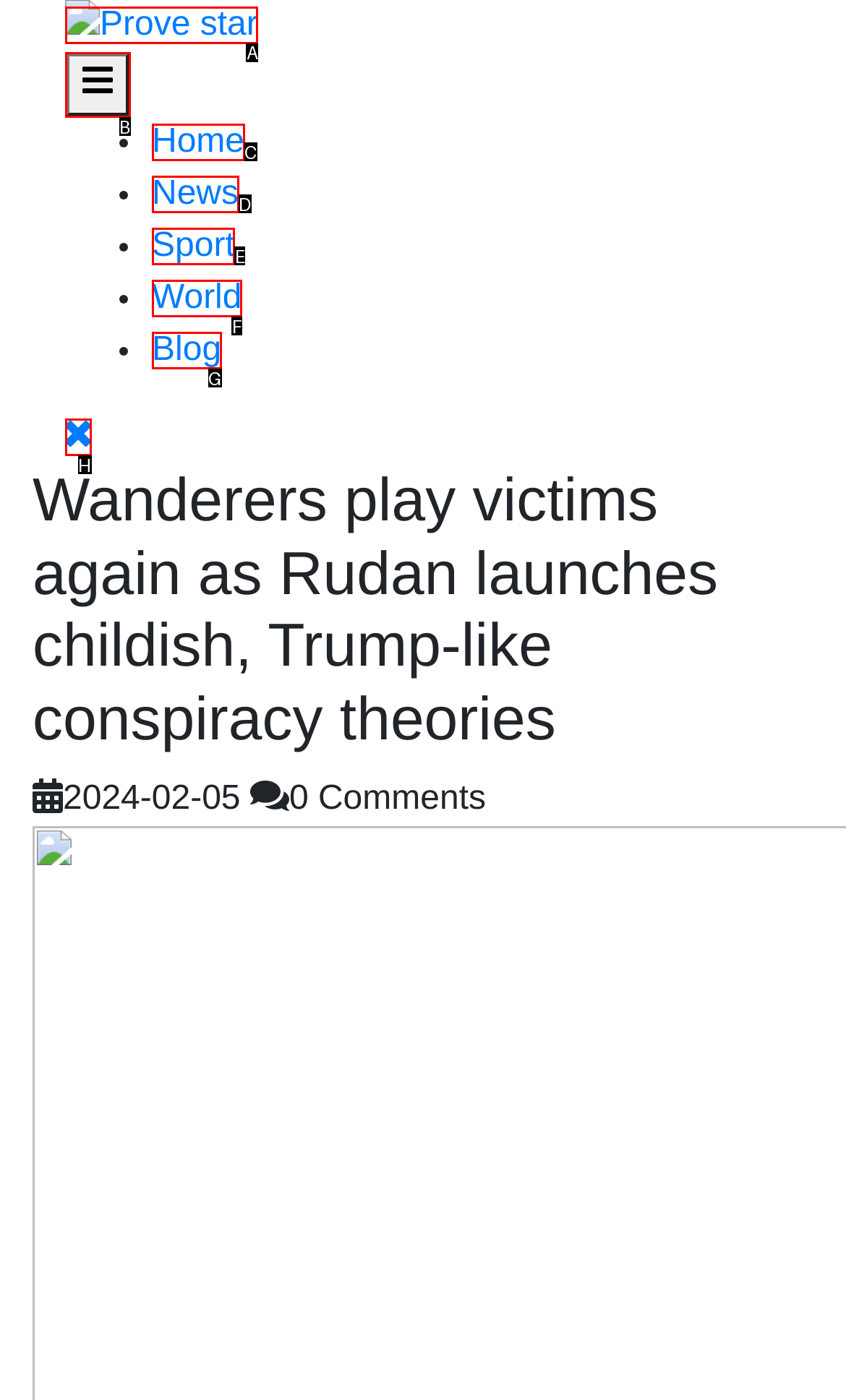To execute the task: Click on the Prove star link, which one of the highlighted HTML elements should be clicked? Answer with the option's letter from the choices provided.

A